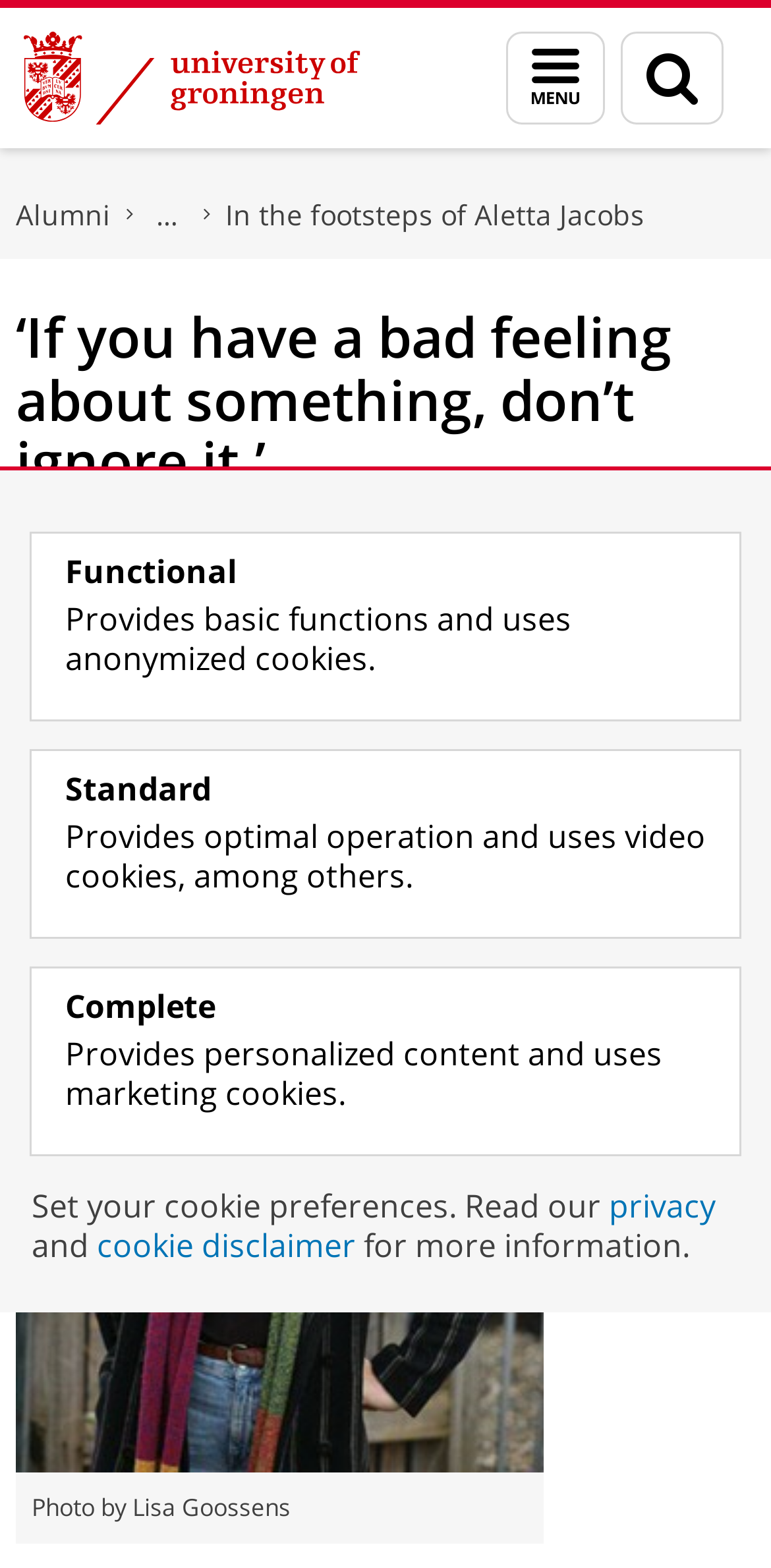Please extract the title of the webpage.

‘If you have a bad feeling about something, don’t ignore it.’